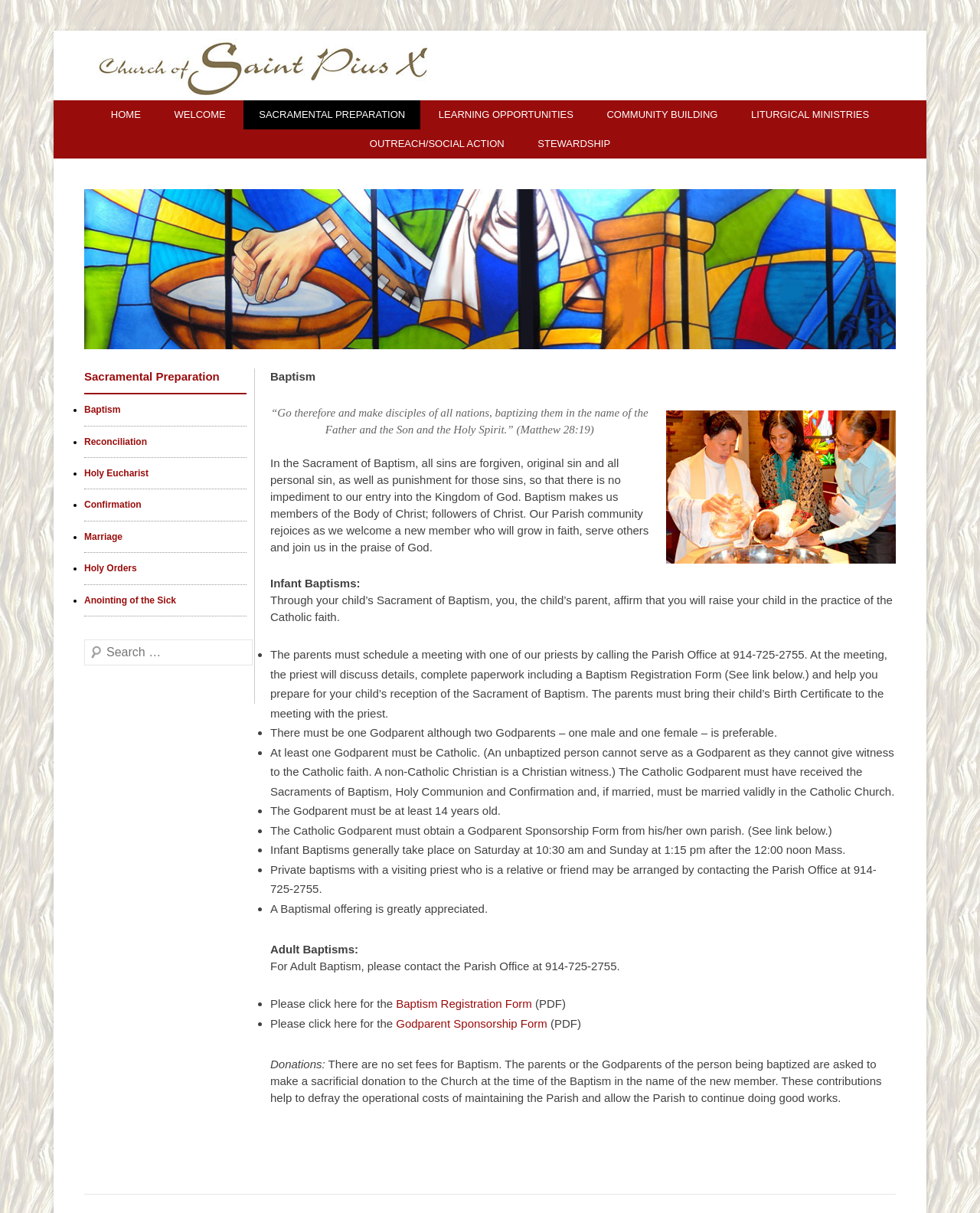Please determine the bounding box coordinates for the UI element described here. Use the format (top-left x, top-left y, bottom-right x, bottom-right y) with values bounded between 0 and 1: Baptism

[0.086, 0.333, 0.123, 0.342]